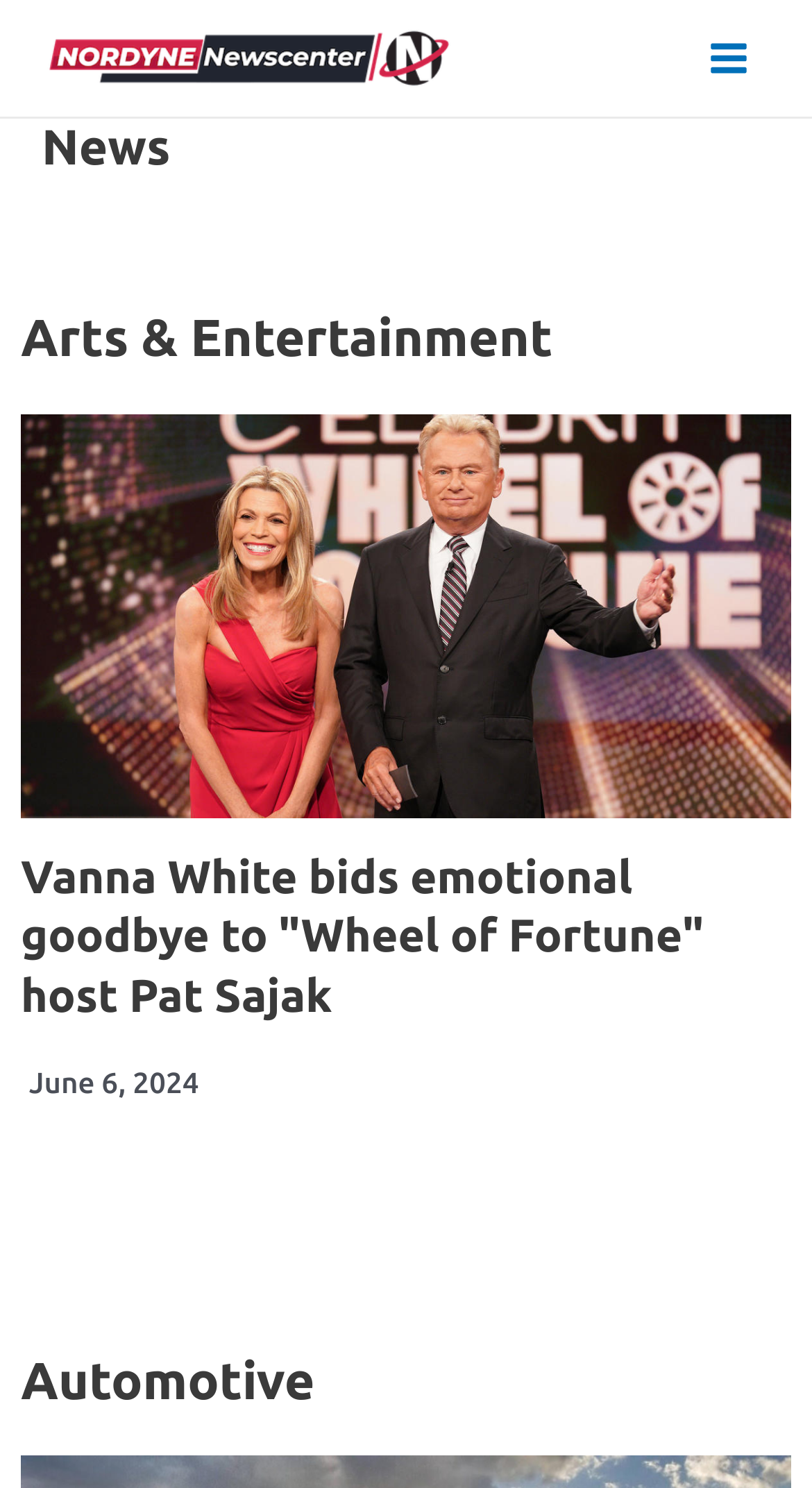What categories of news are available?
Utilize the image to construct a detailed and well-explained answer.

I found the categories of news by examining the headings on the webpage. Under the main menu, I saw headings such as 'Arts & Entertainment' and 'Automotive', which suggest that these are categories of news available on the website.